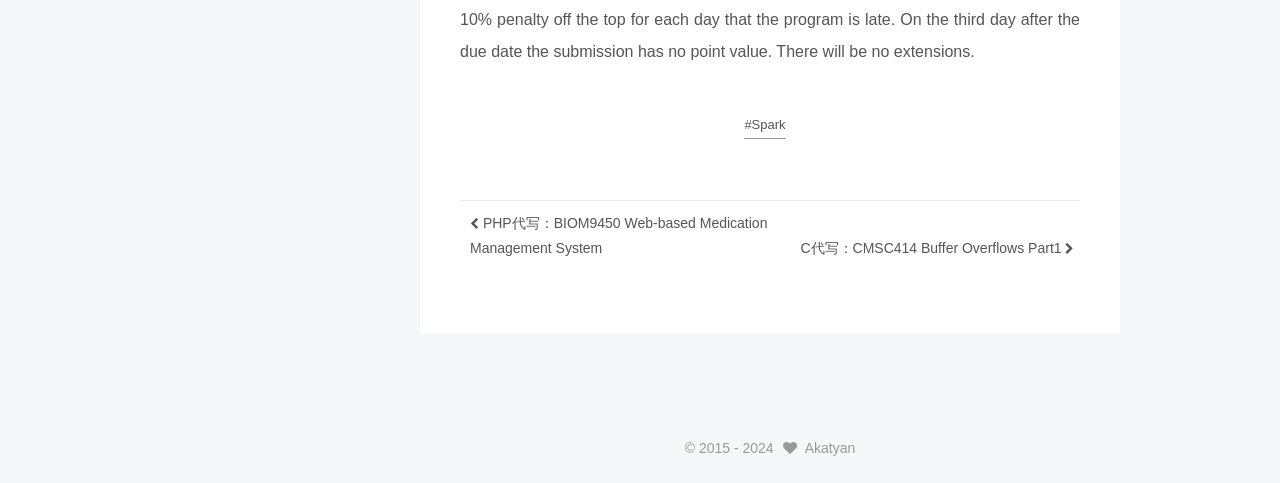Identify the bounding box coordinates for the UI element described as follows: "PHP代写：BIOM9450 Web-based Medication Management System". Ensure the coordinates are four float numbers between 0 and 1, formatted as [left, top, right, bottom].

[0.367, 0.435, 0.602, 0.538]